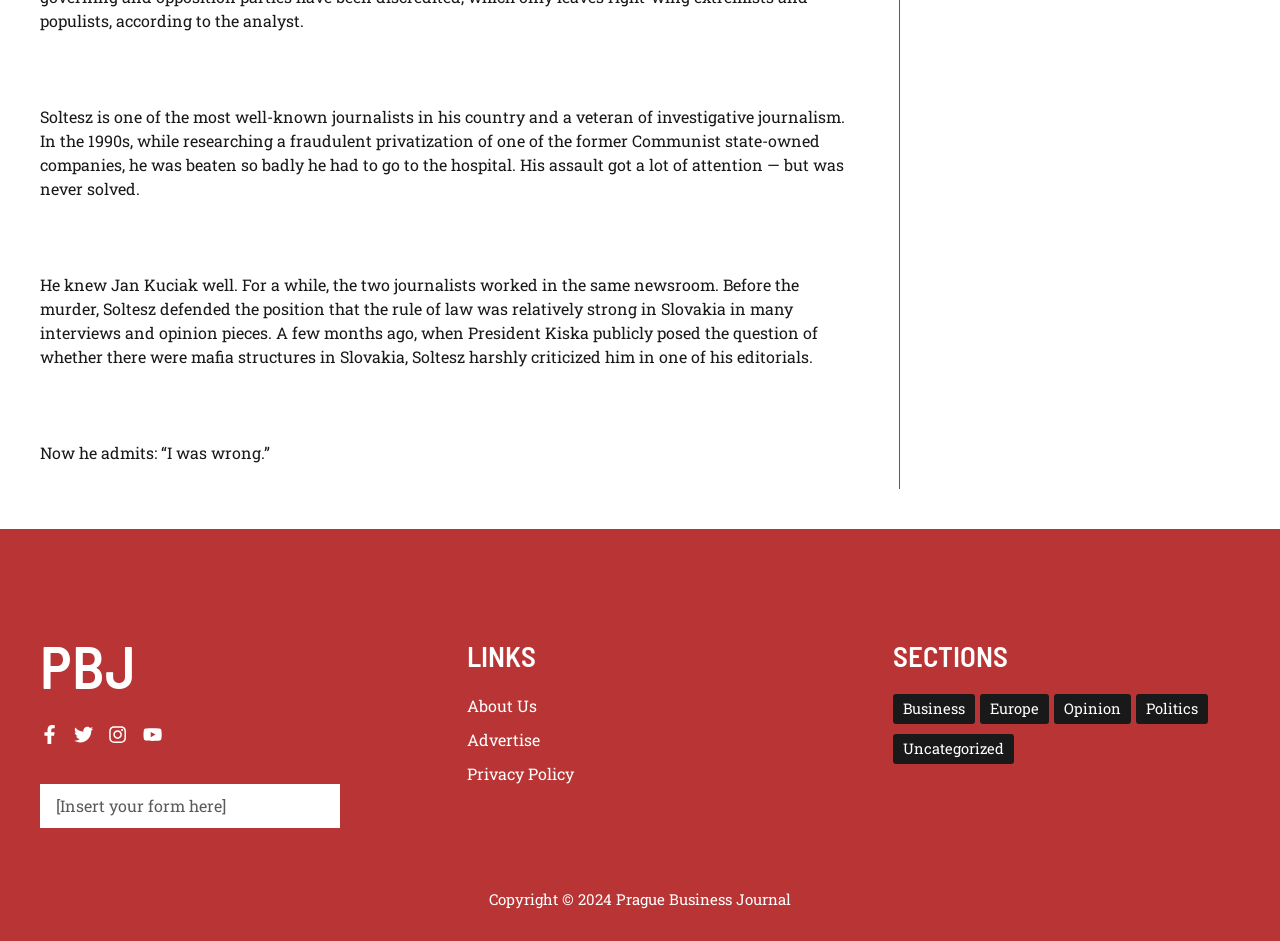Utilize the details in the image to give a detailed response to the question: What is the name of the news organization?

The copyright information at the bottom of the page states 'Copyright © 2024 Prague Business Journal', indicating that the name of the news organization is Prague Business Journal.